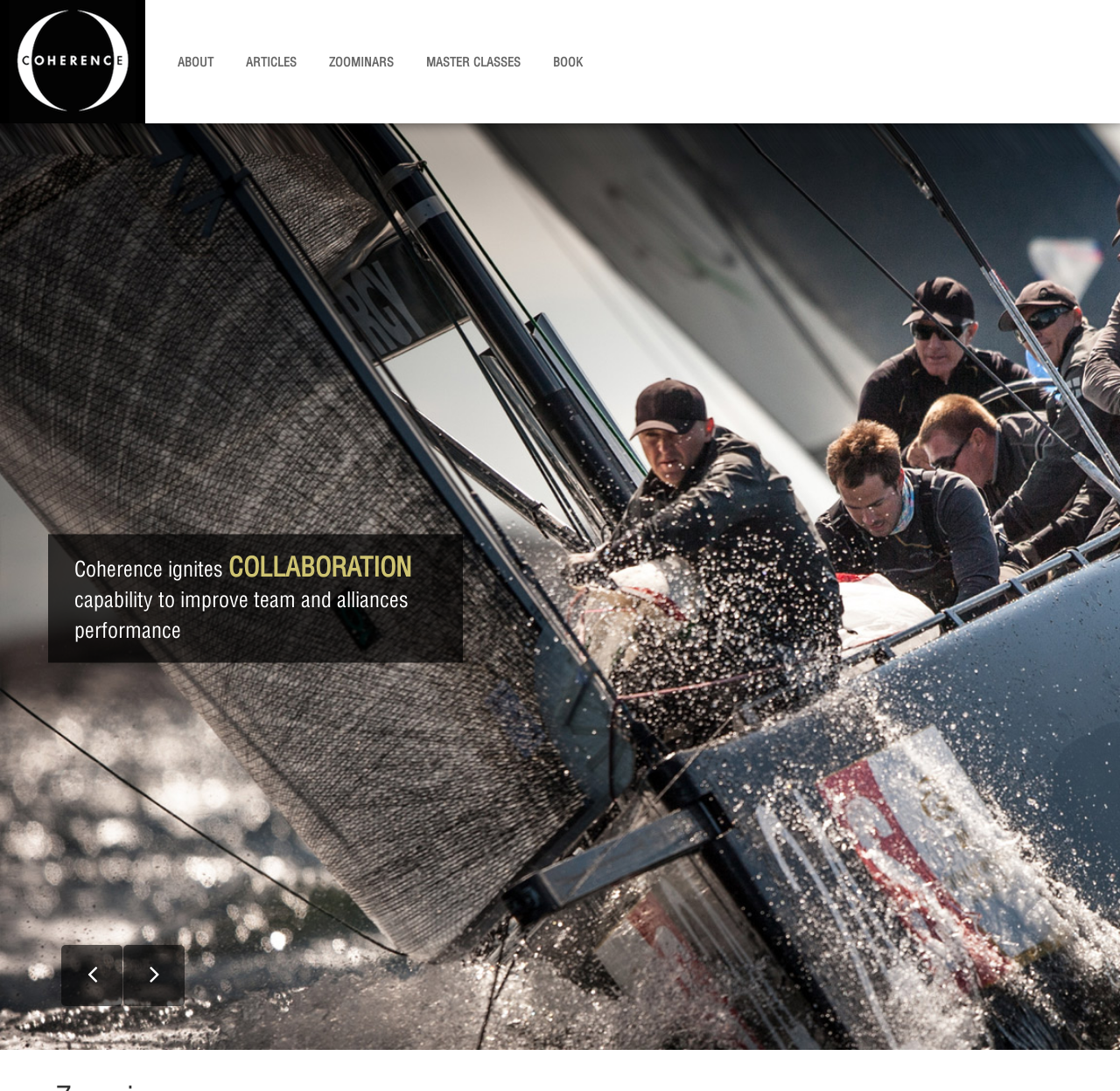What is the email address to learn more about products and services?
Based on the screenshot, give a detailed explanation to answer the question.

The email address can be found in the footer section of the webpage, where it is written as 'Email: learnmore@coherence360.com'.